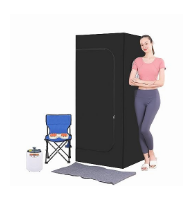Craft a thorough explanation of what is depicted in the image.

The image features a woman standing next to a VEVOR Portable Personal Steam Sauna Spa Tent, designed for home use. The compact sauna is shown in a sleek black fabric, providing a private space for relaxation and detoxification. Next to the sauna tent is a foldable blue chair for added comfort, and a white steam generator sits on the ground, illustrating its functionality. A gray mat is placed beneath, indicating an organized setup for home therapeutic sessions. This portable sauna is an excellent option for individuals seeking an accessible and convenient way to enjoy the benefits of steam therapy at home.